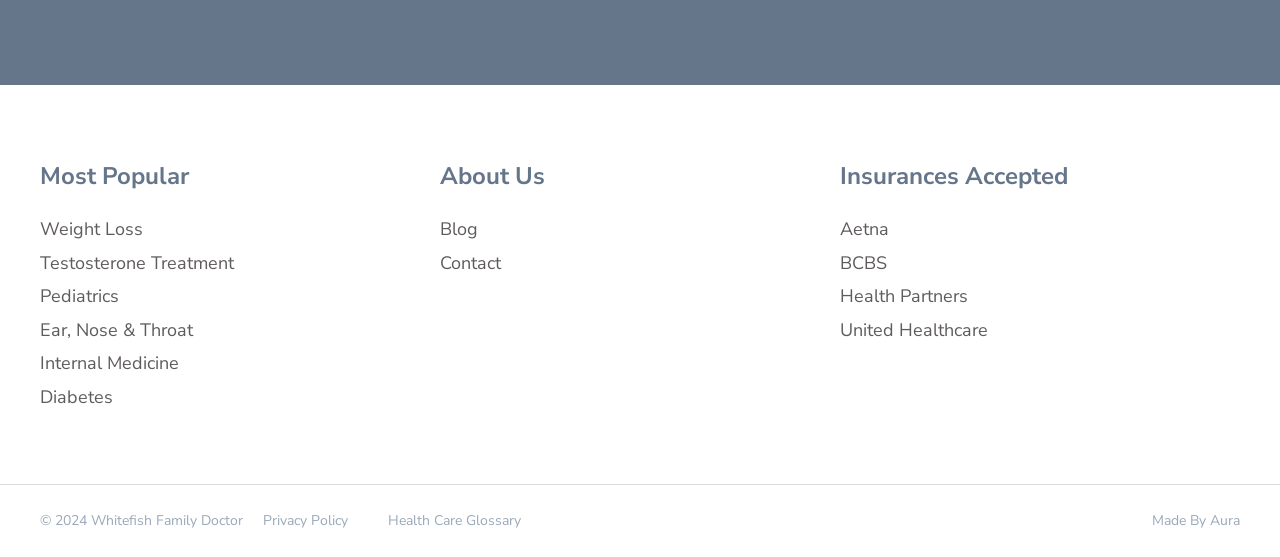What are the types of medical services offered?
Based on the visual, give a brief answer using one word or a short phrase.

Weight Loss, Testosterone Treatment, Pediatrics, etc.